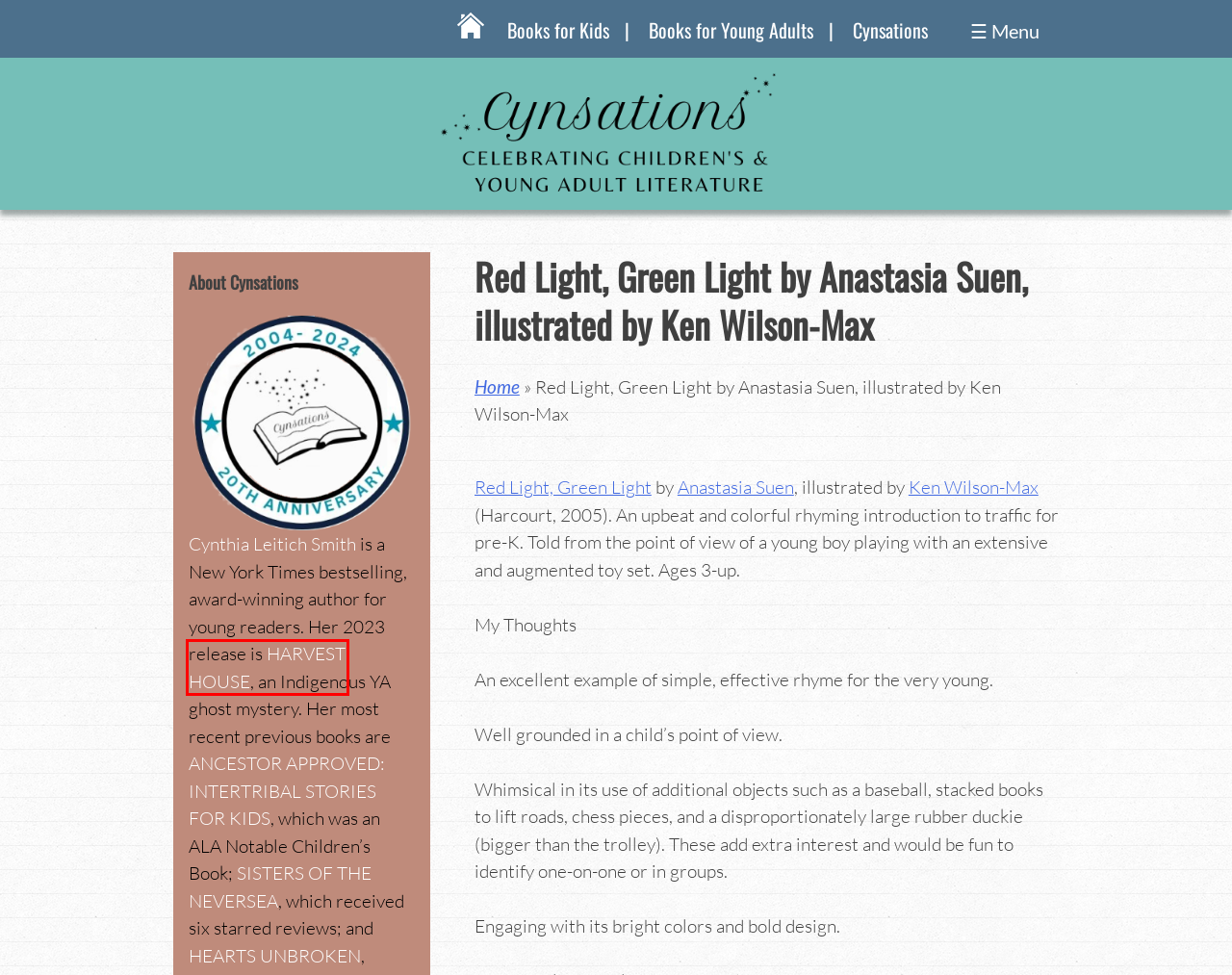Analyze the screenshot of a webpage that features a red rectangle bounding box. Pick the webpage description that best matches the new webpage you would see after clicking on the element within the red bounding box. Here are the candidates:
A. - Cynthia Leitich Smith
B. About - Anastasia Suen
C. Sisters of the Neversea - Cynthia Leitich Smith
D. Hearts Unbroken - Cynthia Leitich Smith
E. Cynsations - Cynthia Leitich Smith
F. Books for Young Adults - Cynthia Leitich Smith
G. Harvest House - Cynthia Leitich Smith
H. Books for Kids - Cynthia Leitich Smith

G